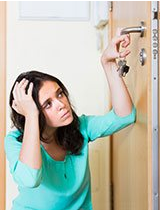What is the woman's hair length?
Using the image, answer in one word or phrase.

Shoulder-length